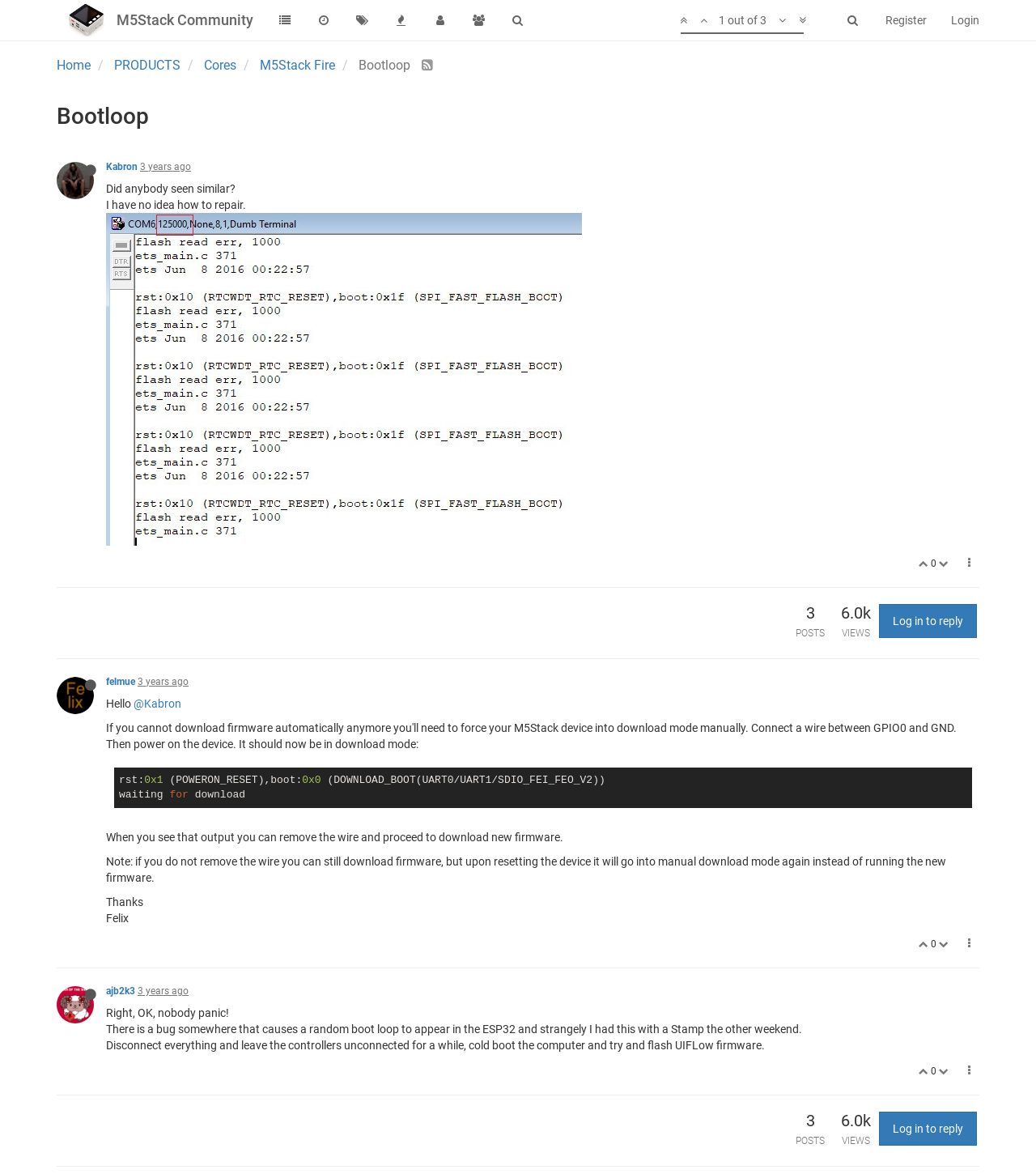Based on the image, please elaborate on the answer to the following question:
What is the username of the person who started this topic?

I looked for the first username mentioned in the topic and found 'Kabron' which is the username of the person who started this topic.